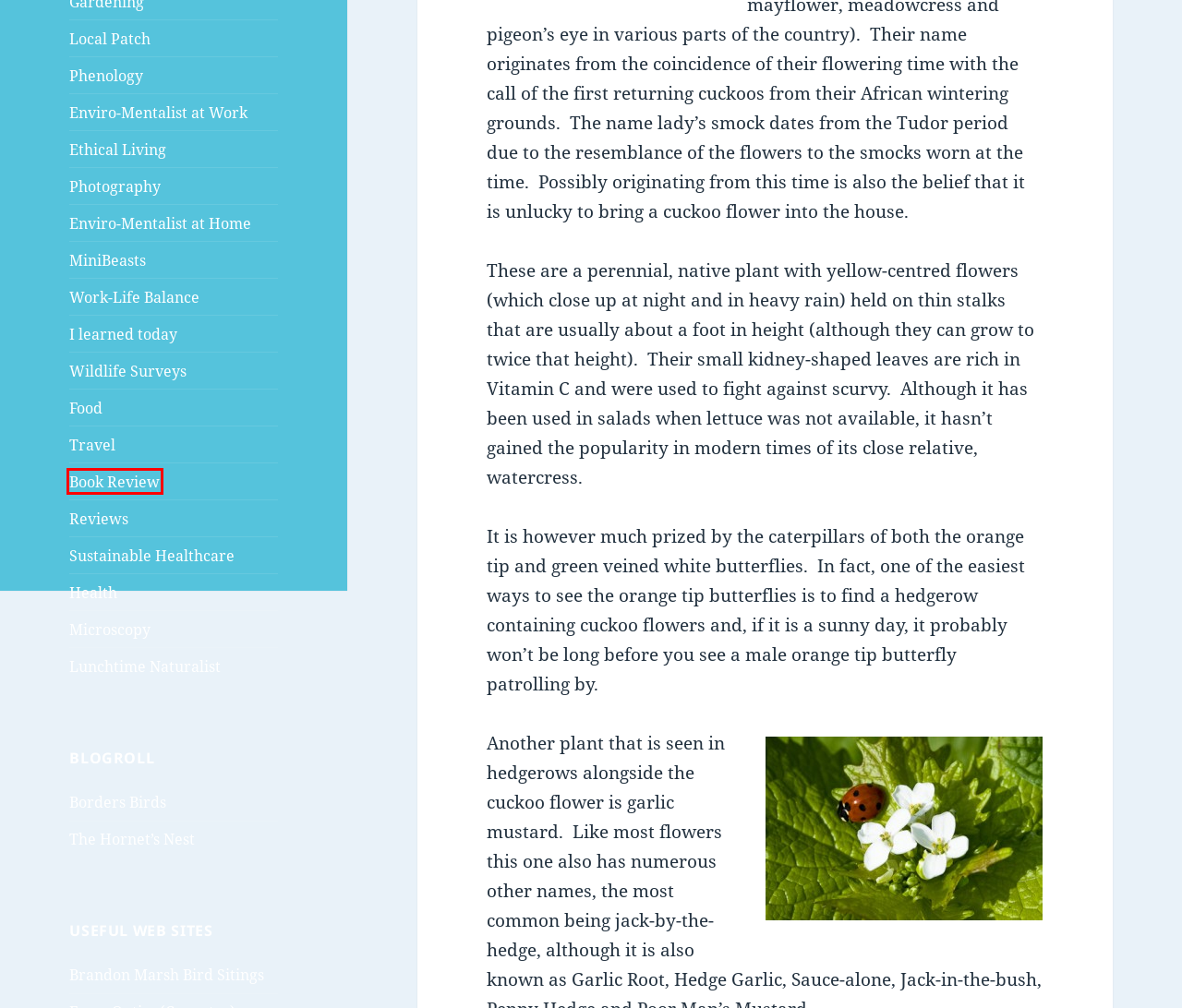You are provided with a screenshot of a webpage where a red rectangle bounding box surrounds an element. Choose the description that best matches the new webpage after clicking the element in the red bounding box. Here are the choices:
A. Book Review – Enviro-Mentalist
B. MiniBeasts – Enviro-Mentalist
C. Travel – Enviro-Mentalist
D. Food – Enviro-Mentalist
E. Phenology – Enviro-Mentalist
F. Enviro-Mentalist at Work – Enviro-Mentalist
G. Sustainable Healthcare – Enviro-Mentalist
H. Health – Enviro-Mentalist

A